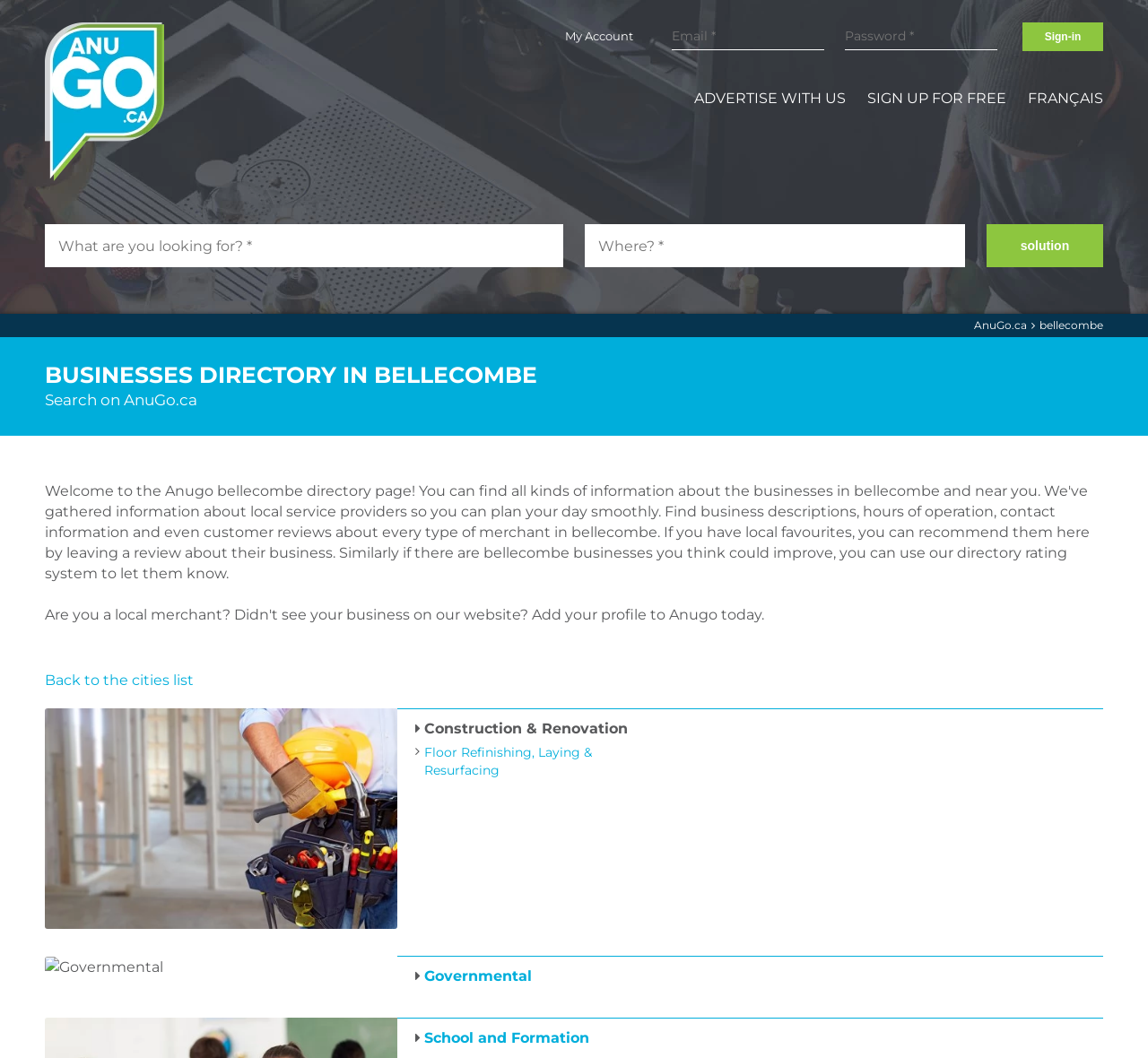Specify the bounding box coordinates of the area to click in order to follow the given instruction: "Search on AnuGo.ca."

[0.039, 0.369, 0.172, 0.386]